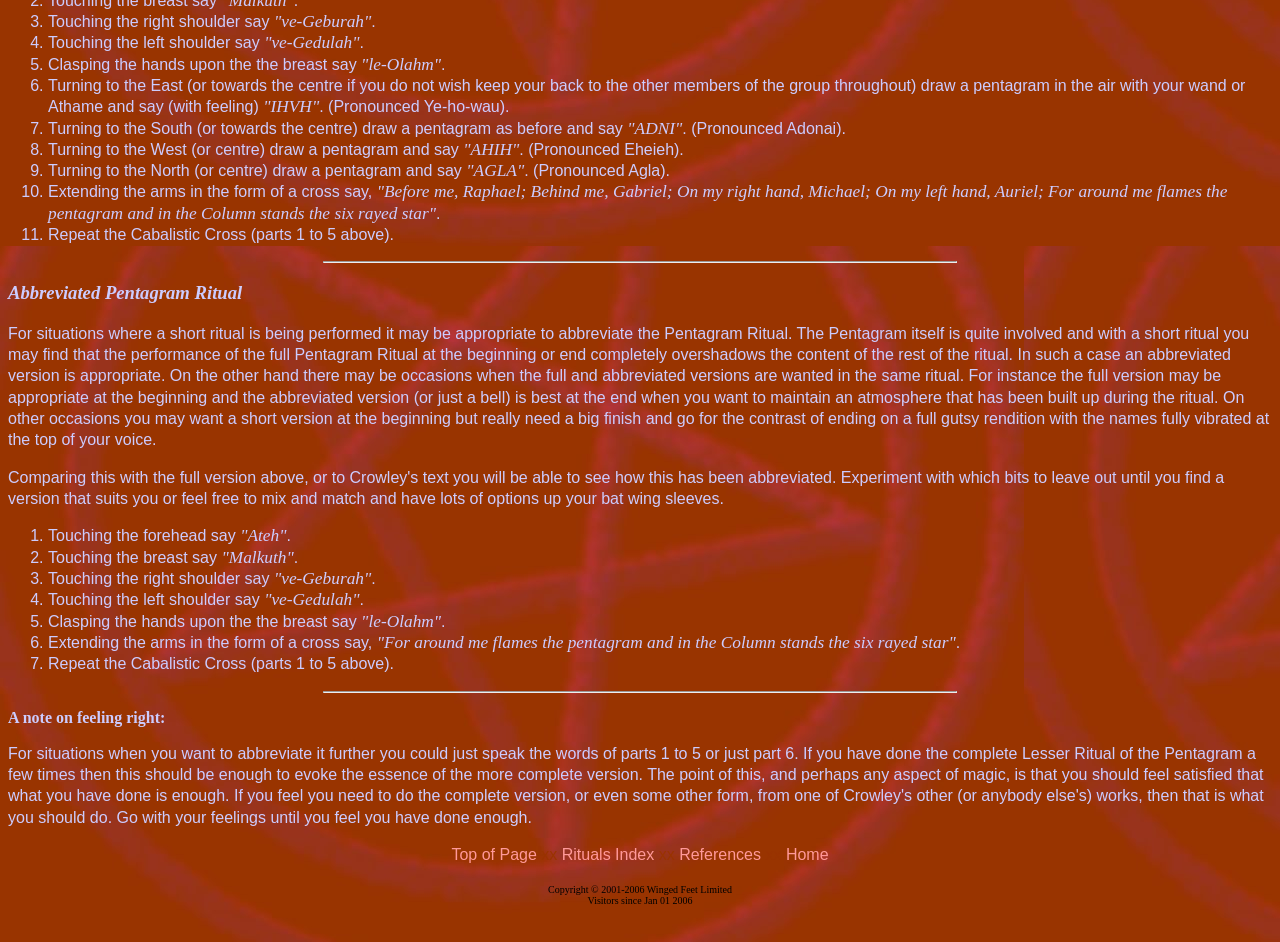Based on the image, give a detailed response to the question: How many steps are involved in the full Pentagram Ritual?

The full Pentagram Ritual involves 11 steps, which include touching different parts of the body and saying specific phrases, as well as drawing pentagrams in the air and invoking certain names.